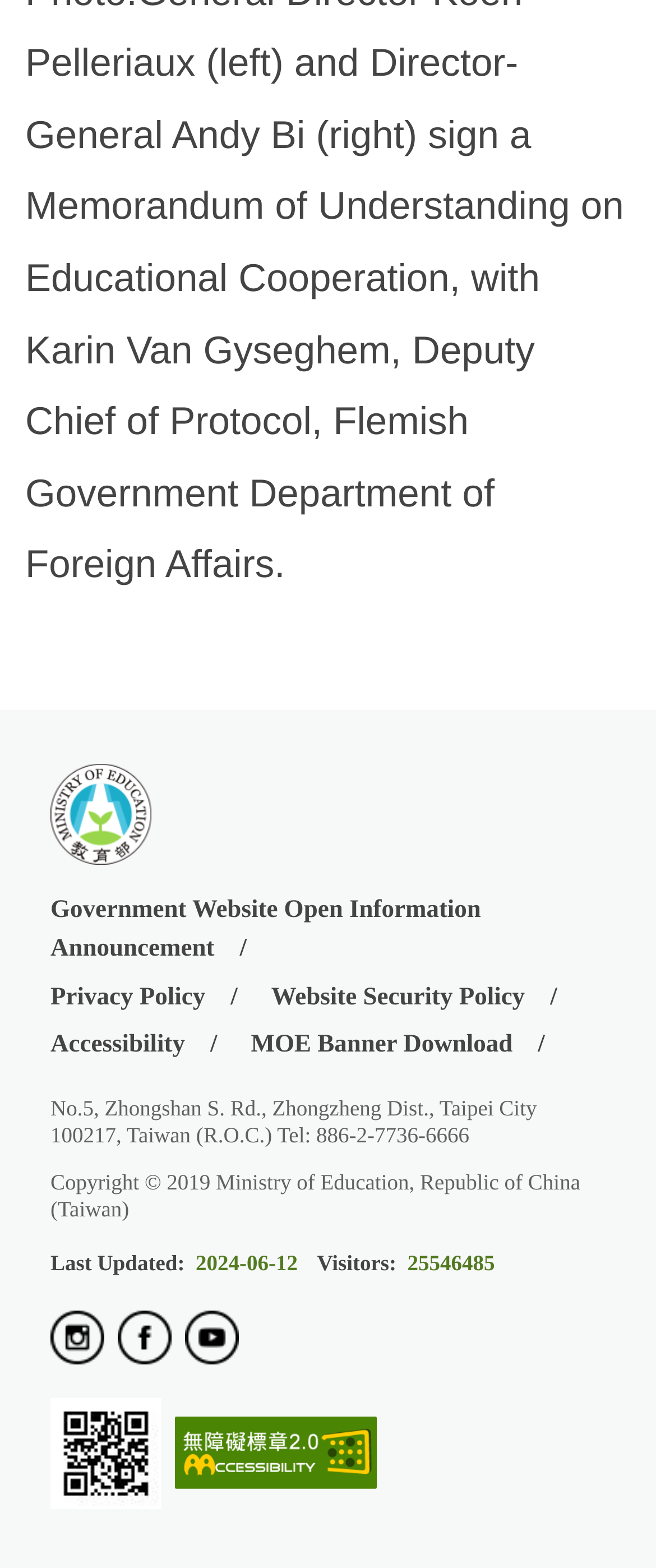Could you indicate the bounding box coordinates of the region to click in order to complete this instruction: "Check the MOE QRCode".

[0.077, 0.891, 0.246, 0.966]